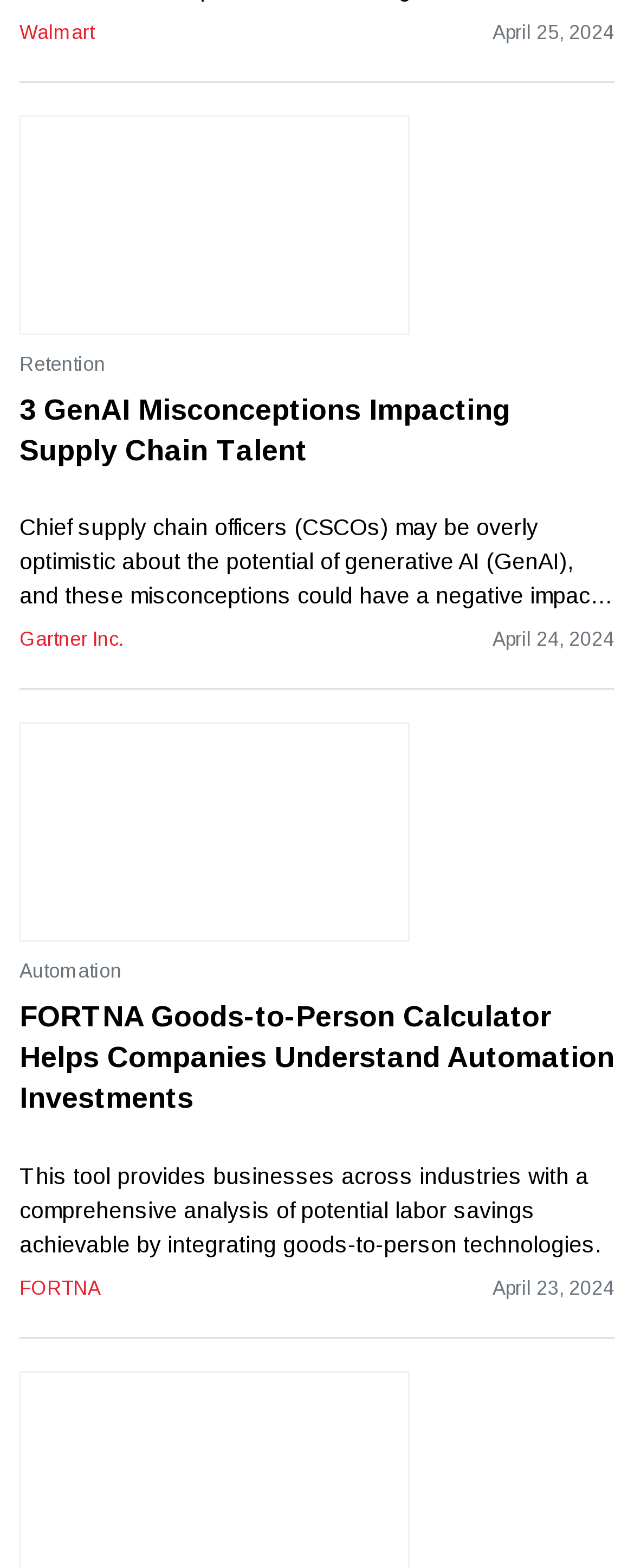What is the topic of the first article?
Use the image to answer the question with a single word or phrase.

Supply Chain Talent